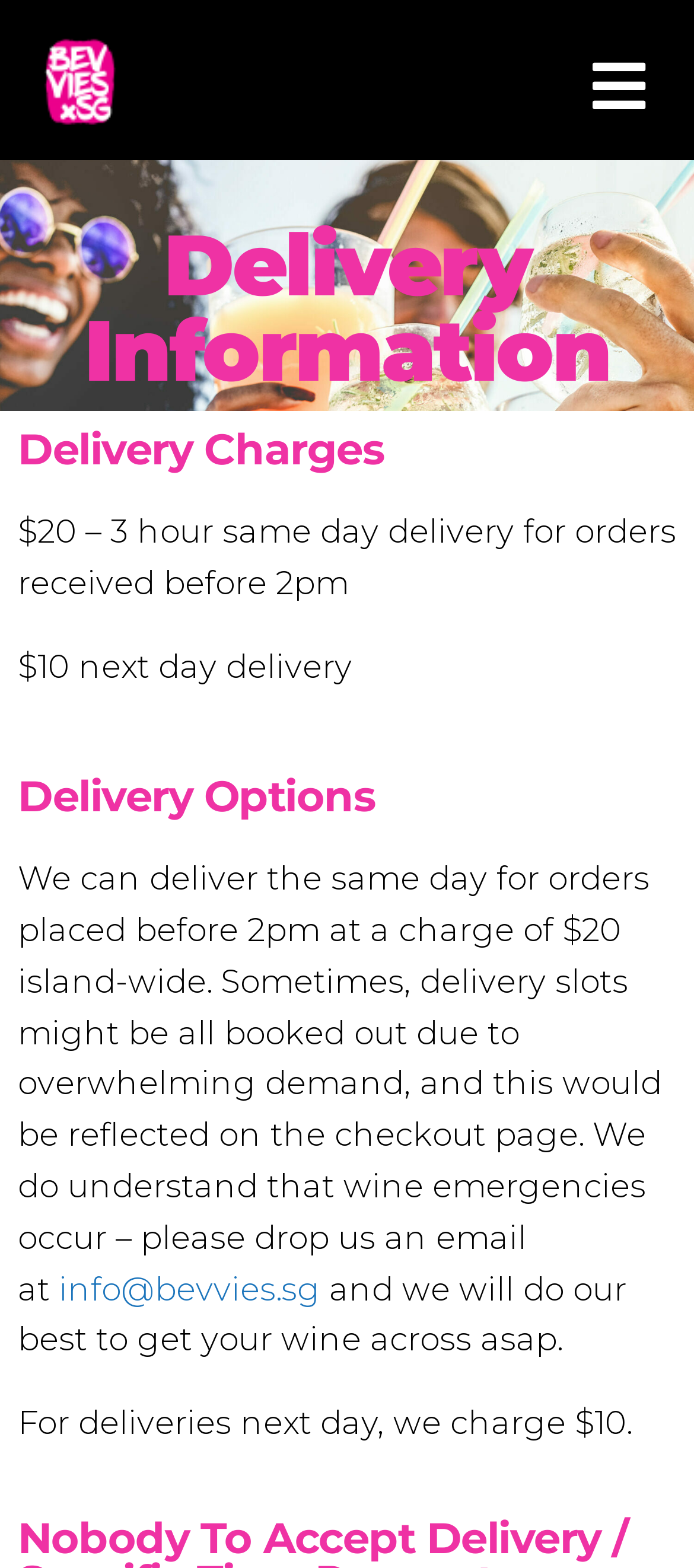Determine the bounding box coordinates (top-left x, top-left y, bottom-right x, bottom-right y) of the UI element described in the following text: info@bevvies.sg

[0.085, 0.81, 0.462, 0.835]